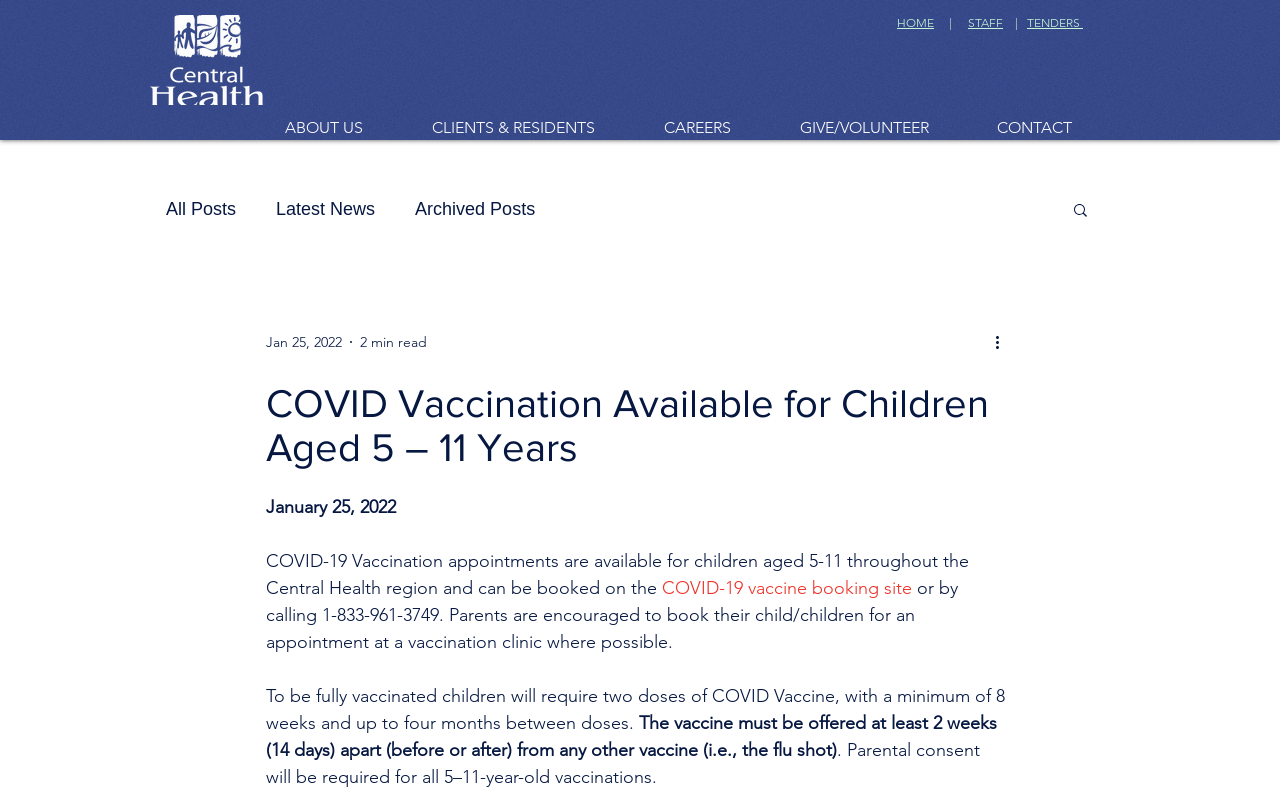Could you provide the bounding box coordinates for the portion of the screen to click to complete this instruction: "Go to the ABOUT US page"?

[0.211, 0.142, 0.326, 0.173]